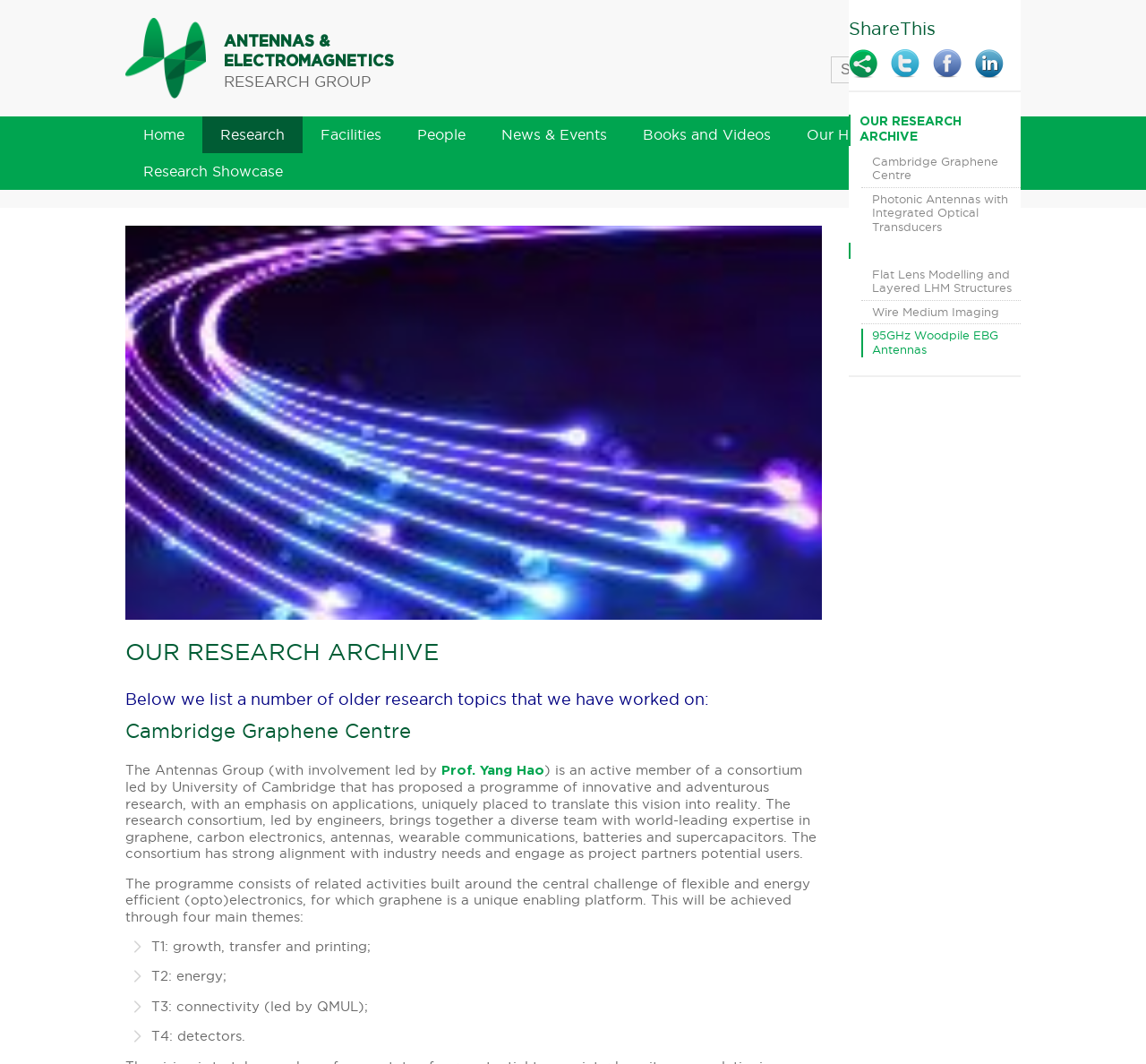Using the description: "Antennas & Electromagnetics Research Group", identify the bounding box of the corresponding UI element in the screenshot.

[0.195, 0.03, 0.344, 0.084]